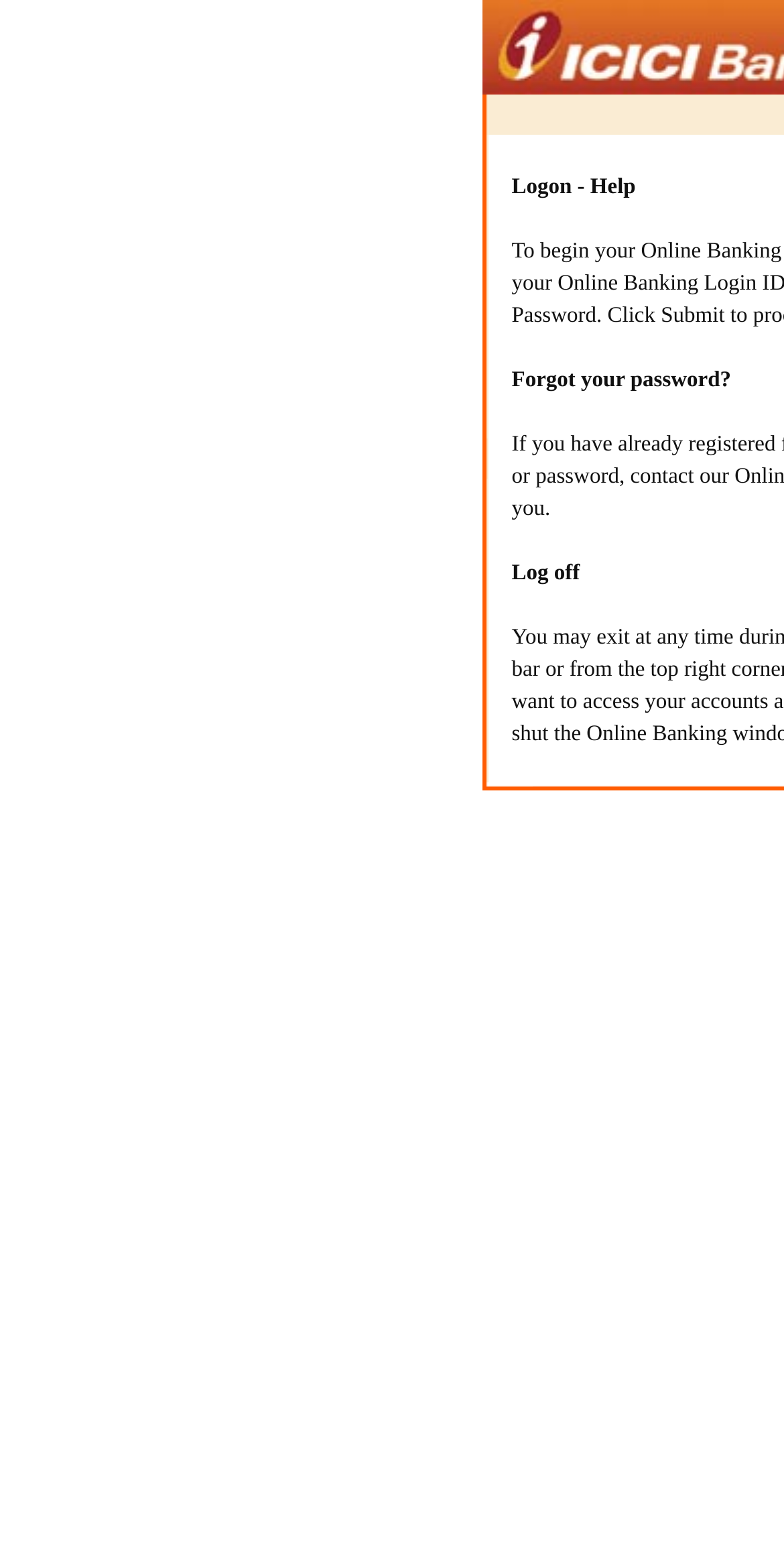What is the likely action performed by the user on this webpage?
Please ensure your answer to the question is detailed and covers all necessary aspects.

The presence of the 'Forgot your password?' link and the 'Log off' button suggests that the webpage is used for logging into an online banking system. The user is likely to enter their login credentials to access their account and perform various financial transactions.